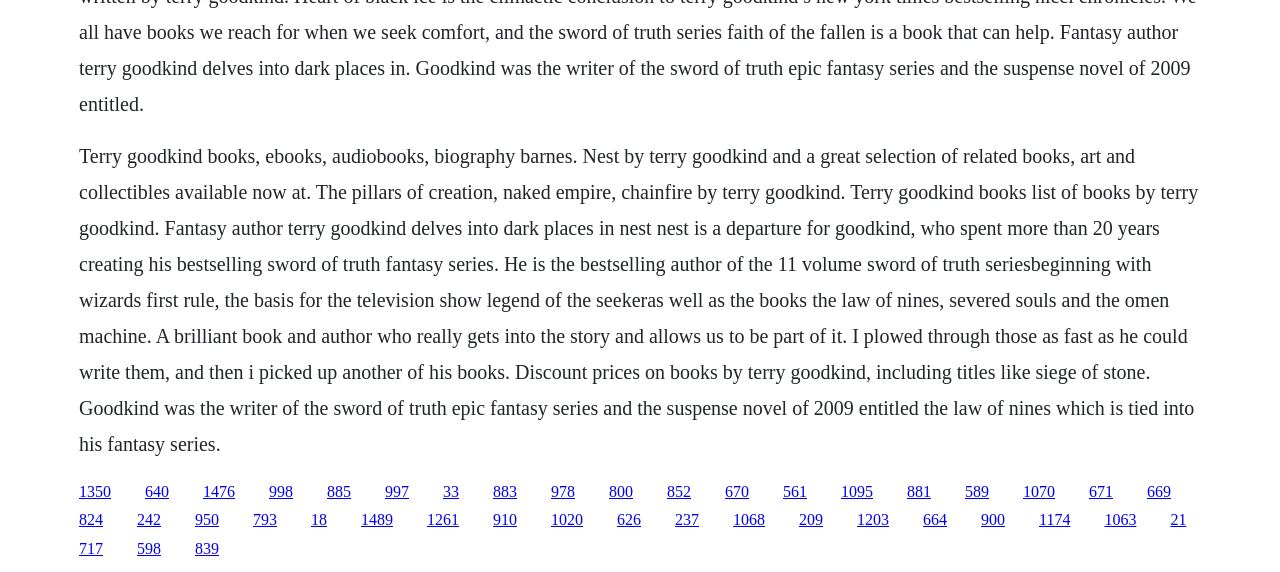Give a one-word or phrase response to the following question: What is the name of the novel written by Terry Goodkind in 2009?

The Law of Nines